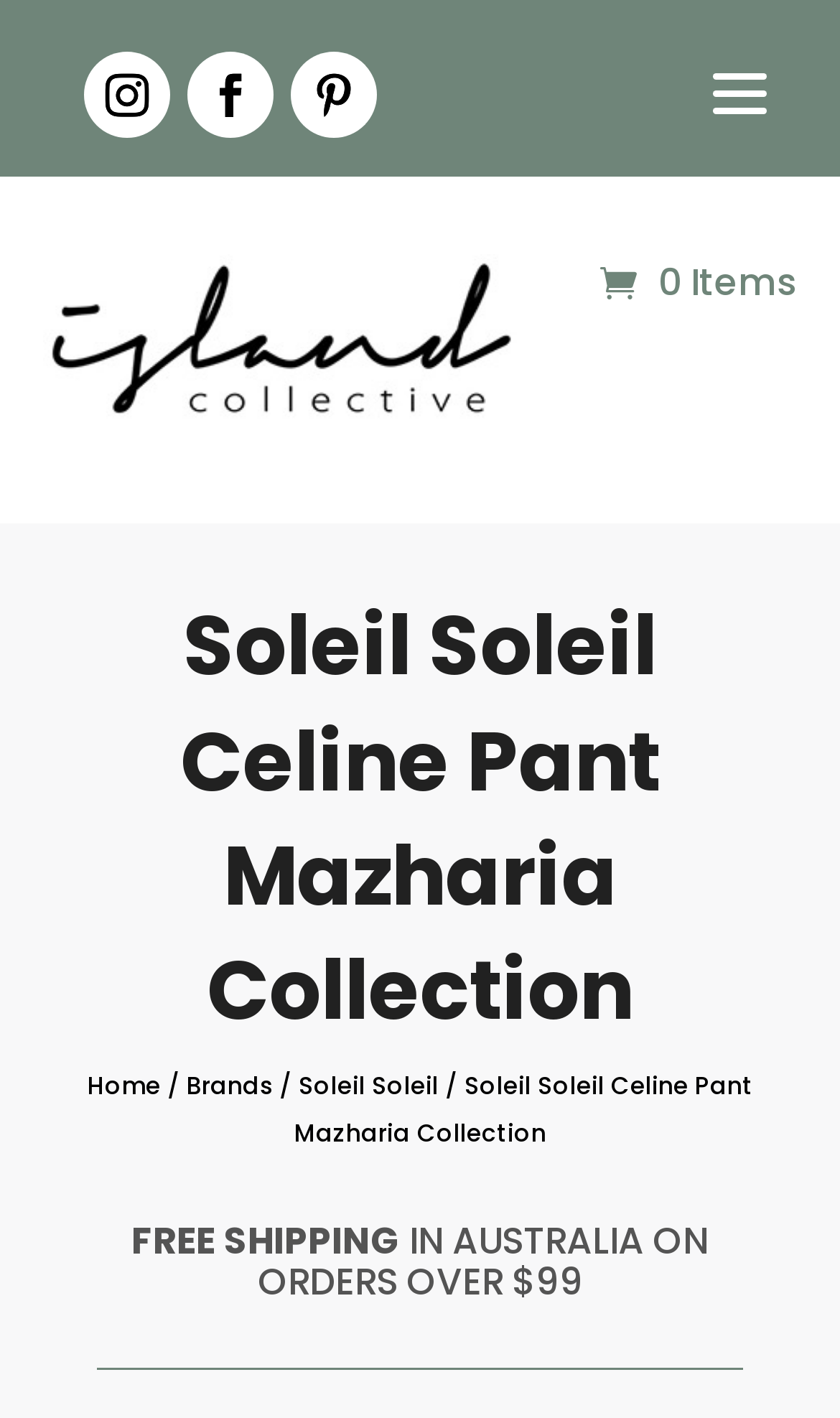What is the minimum order value for free shipping in Australia?
Using the image, answer in one word or phrase.

$99